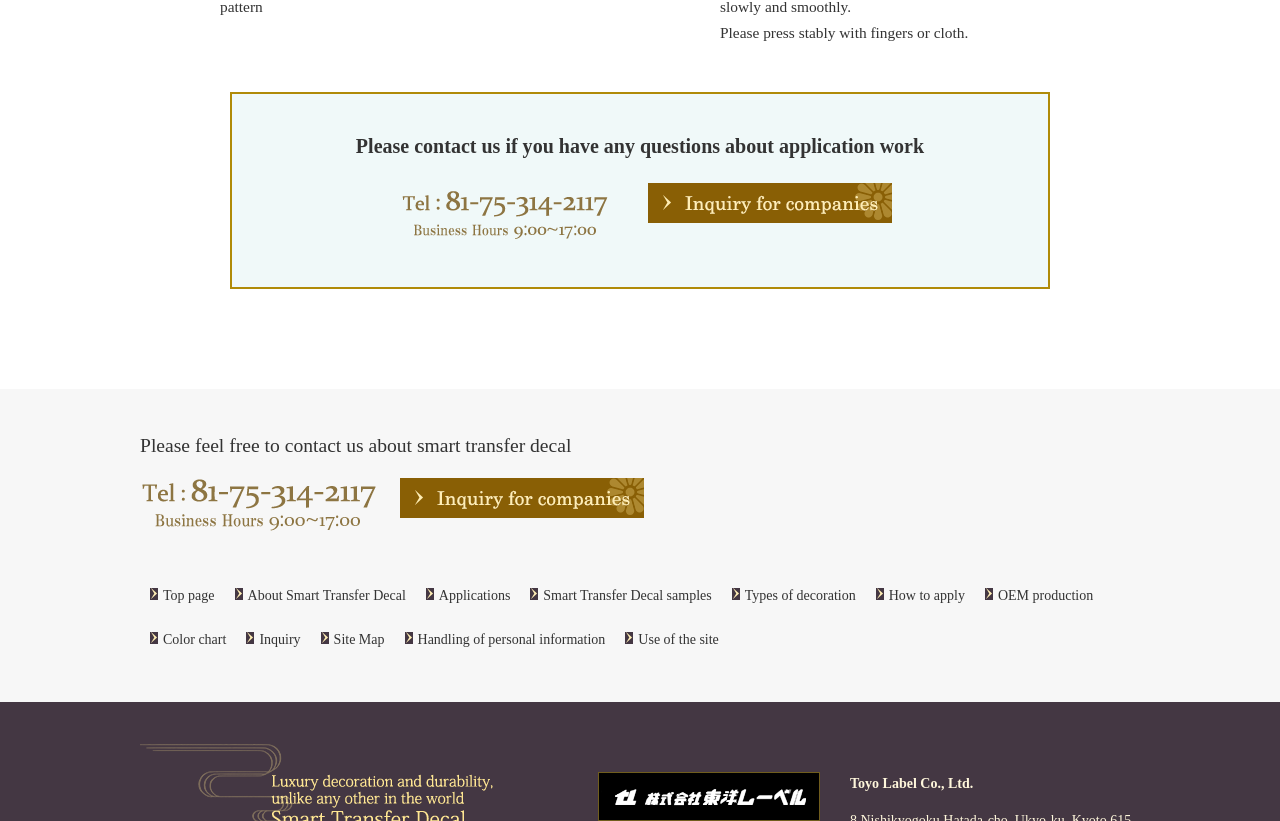What is the purpose of the 'Inquiry Form for companies' link?
Refer to the image and offer an in-depth and detailed answer to the question.

I inferred the purpose of the link by reading the heading element 'Please contact us if you have any questions about application work' which is located above the link.